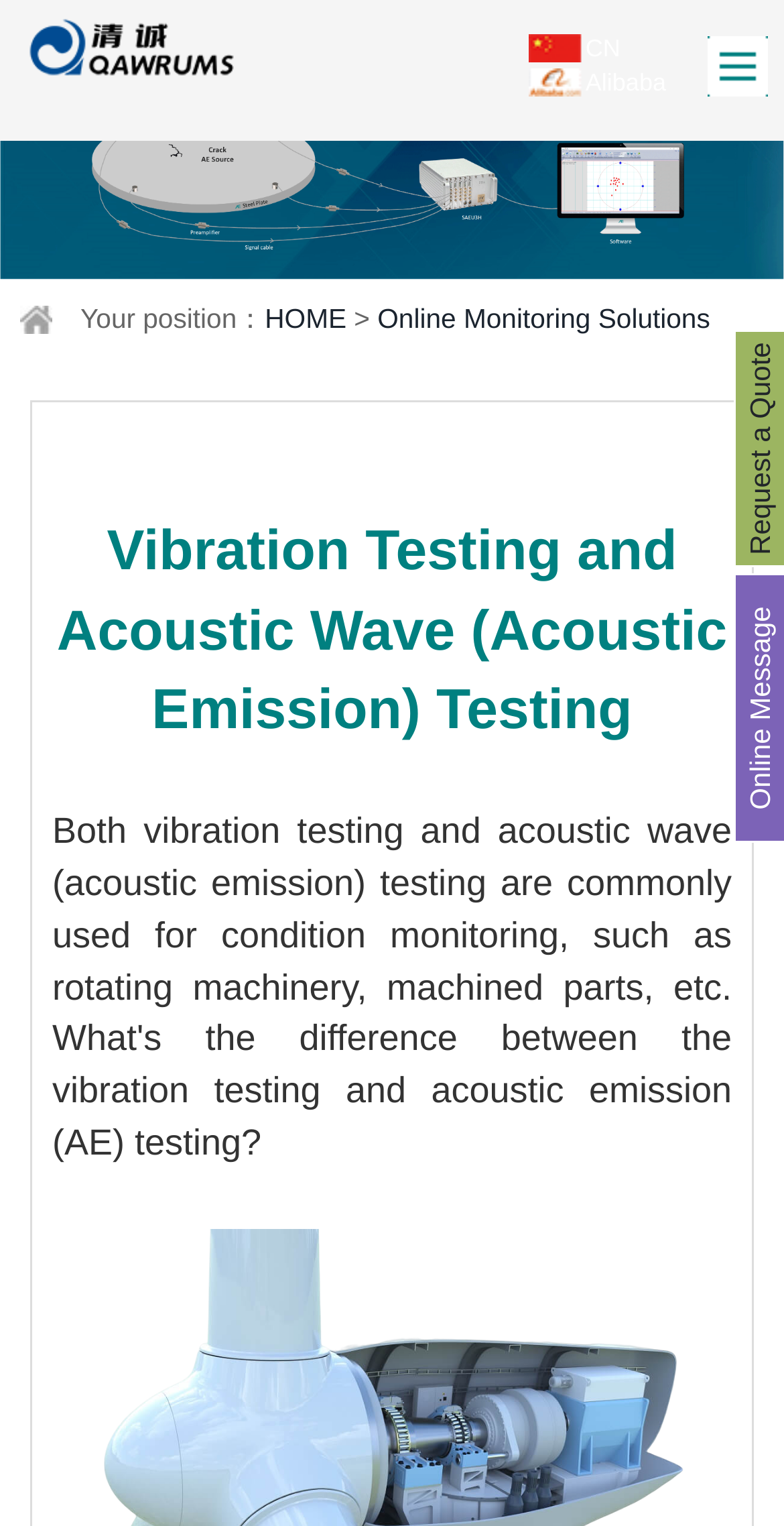Determine the primary headline of the webpage.

Vibration Testing and Acoustic Wave (Acoustic Emission) Testing